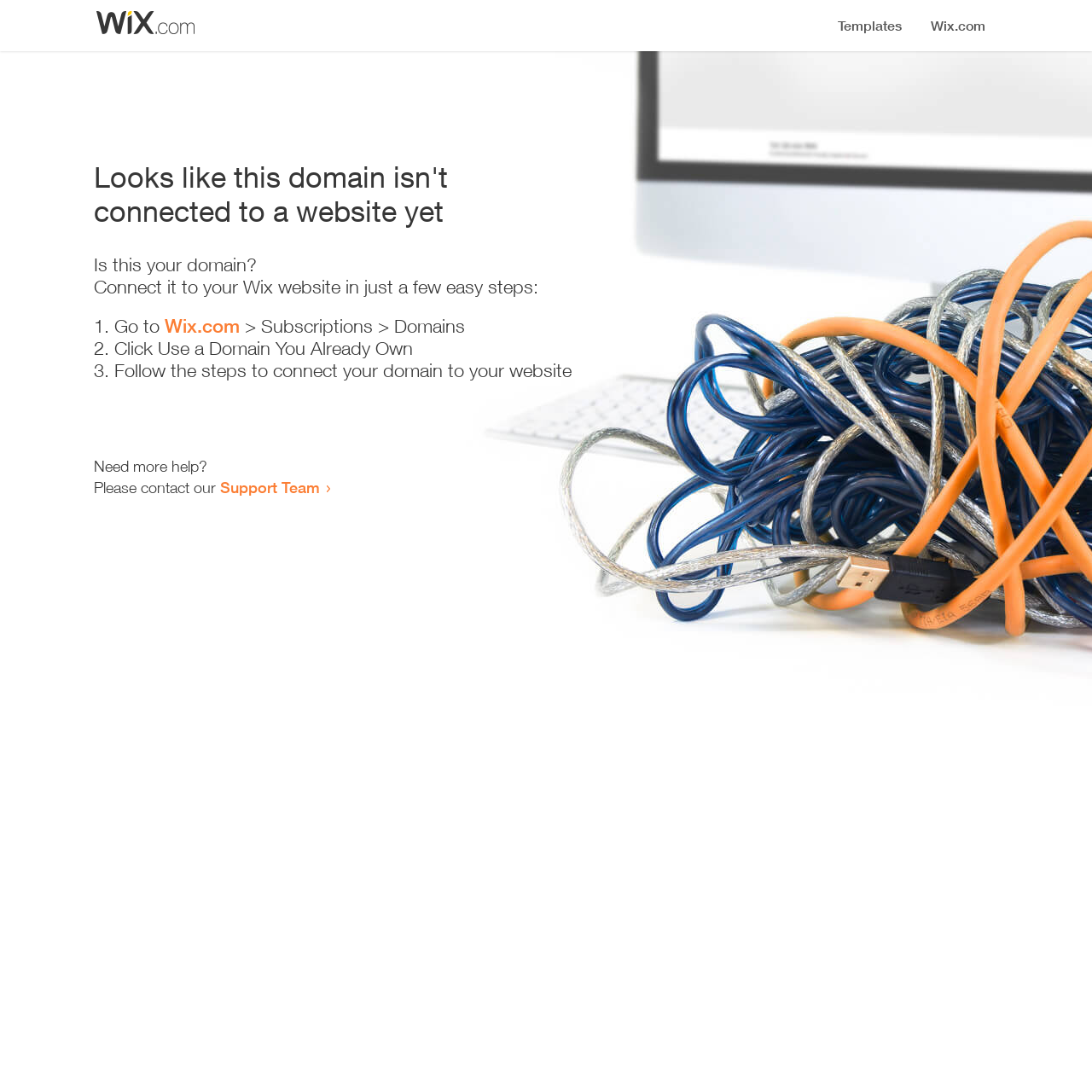Illustrate the webpage's structure and main components comprehensively.

The webpage appears to be an error page, indicating that a domain is not connected to a website yet. At the top, there is a small image, followed by a heading that states the error message. Below the heading, there is a series of instructions to connect the domain to a Wix website. The instructions are presented in a step-by-step format, with three numbered list items. Each list item contains a brief description of the action to take, with a link to Wix.com in the first step. 

To the right of the instructions, there is a small section that offers additional help, with a link to the Support Team. The overall layout is simple and easy to follow, with clear headings and concise text.